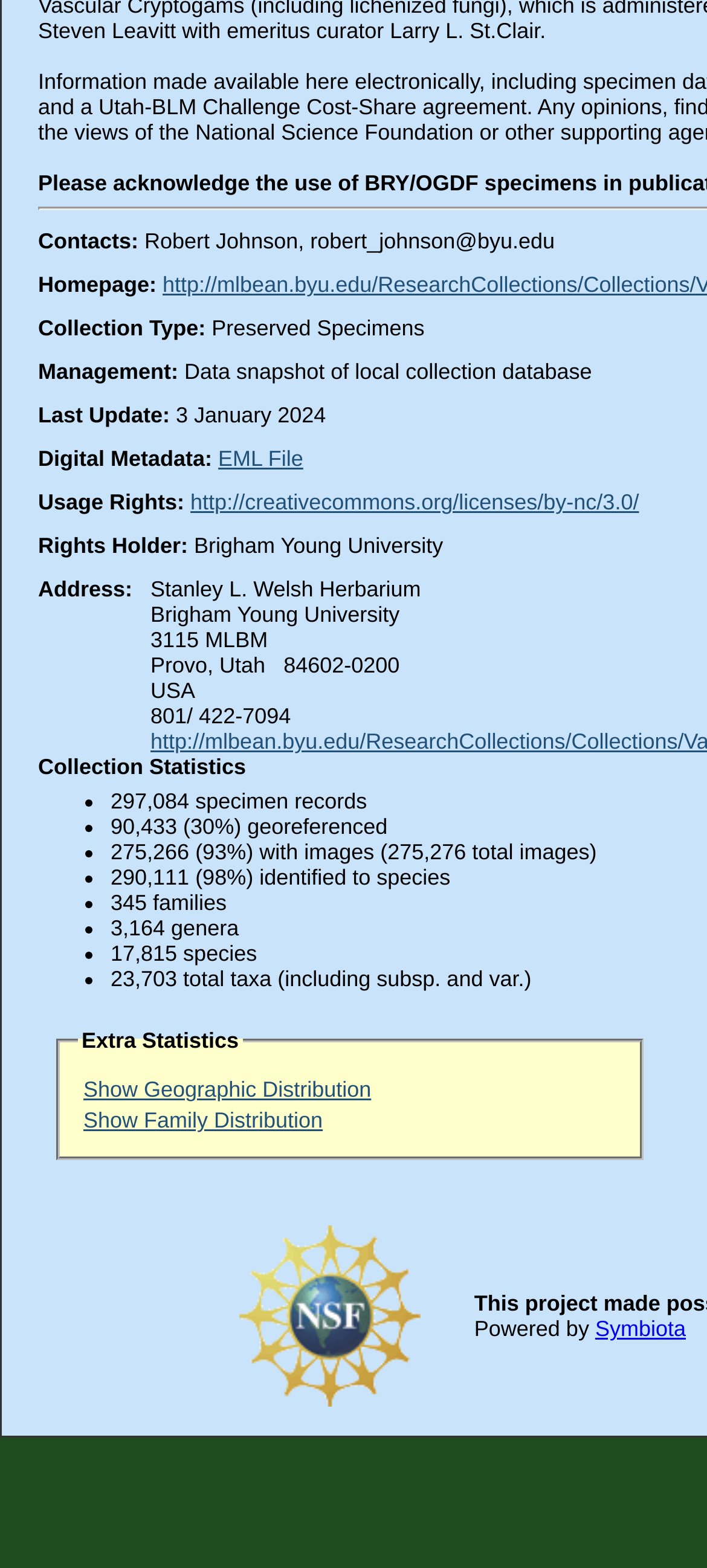Given the element description, predict the bounding box coordinates in the format (top-left x, top-left y, bottom-right x, bottom-right y), using floating point numbers between 0 and 1: Show Geographic Distribution

[0.118, 0.687, 0.525, 0.703]